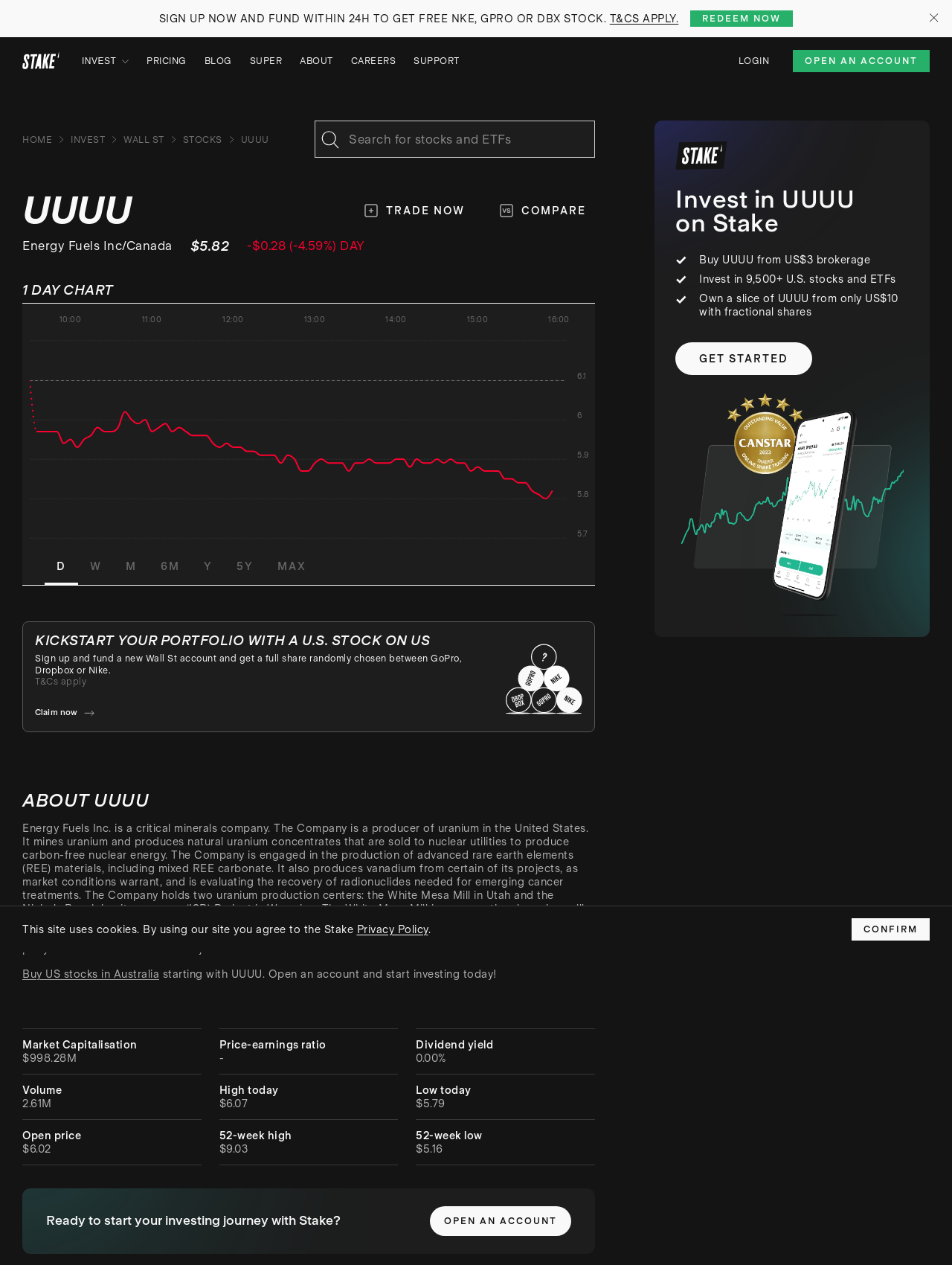Locate the bounding box coordinates for the element described below: "Buy US stocks in Australia". The coordinates must be four float values between 0 and 1, formatted as [left, top, right, bottom].

[0.023, 0.765, 0.167, 0.775]